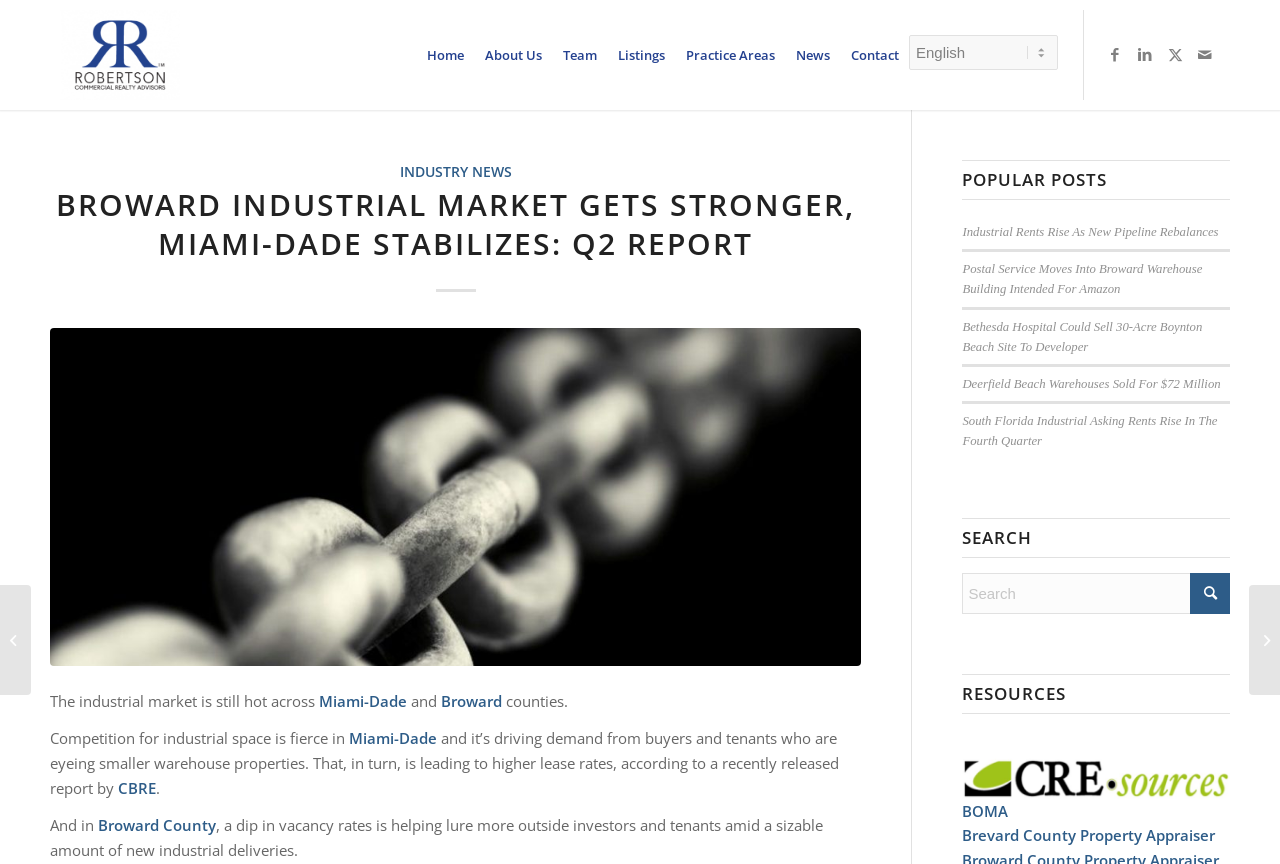Please provide the bounding box coordinates for the element that needs to be clicked to perform the instruction: "Select Language". The coordinates must consist of four float numbers between 0 and 1, formatted as [left, top, right, bottom].

[0.71, 0.041, 0.827, 0.081]